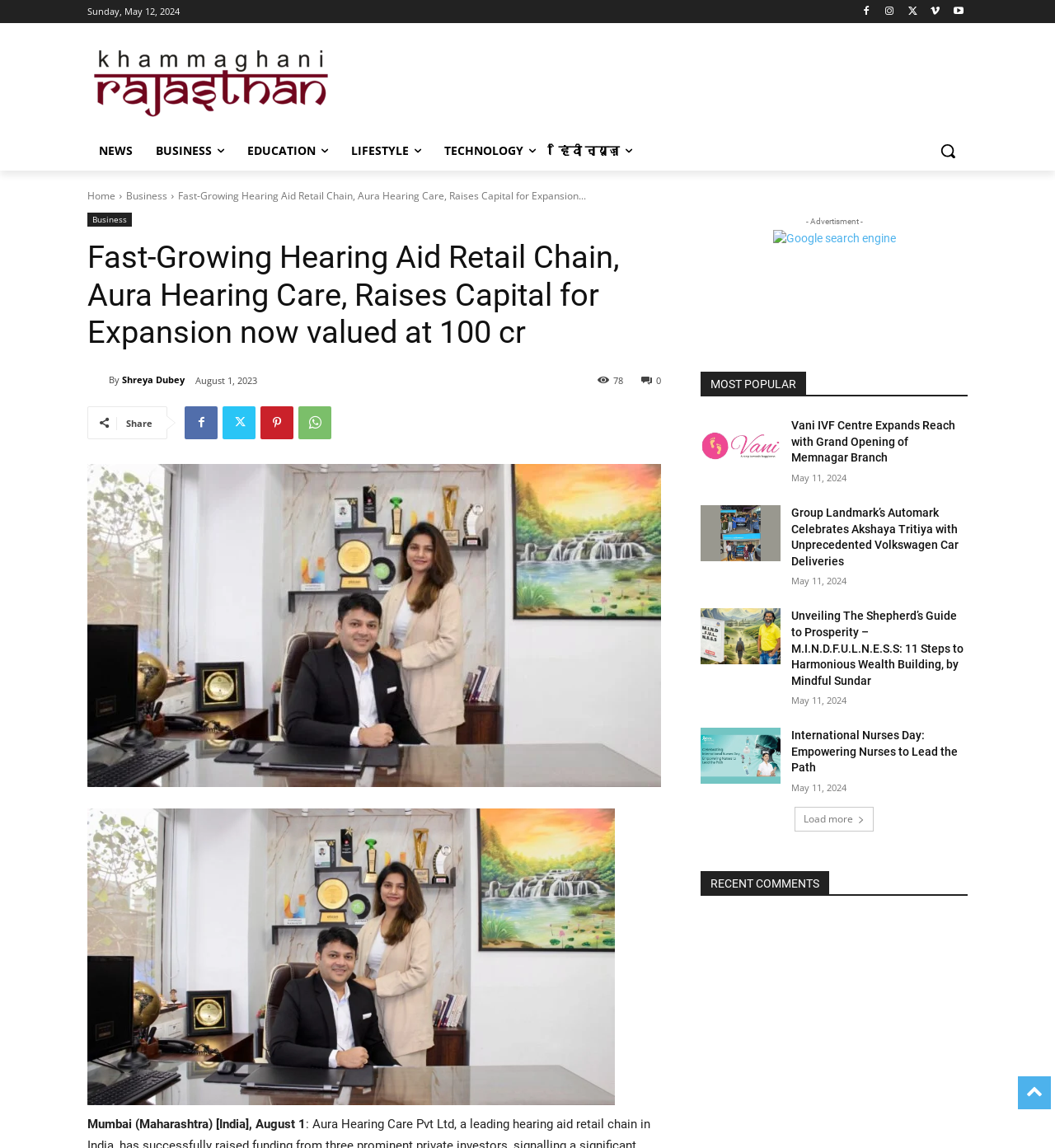Please identify the bounding box coordinates of the element on the webpage that should be clicked to follow this instruction: "See all the events". The bounding box coordinates should be given as four float numbers between 0 and 1, formatted as [left, top, right, bottom].

None